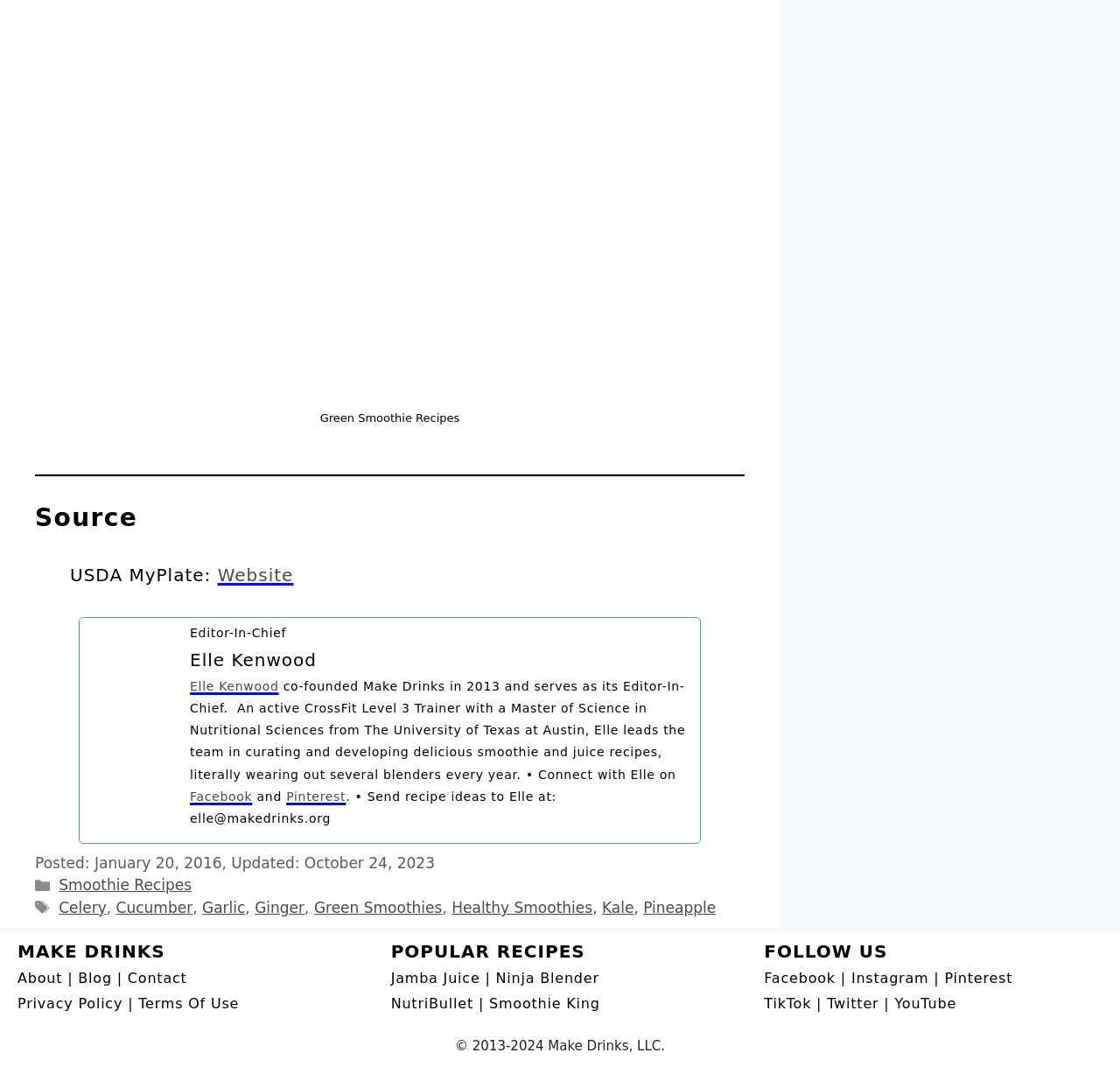Use a single word or phrase to answer this question: 
What is the category of the recipe mentioned in the page?

Smoothie Recipes